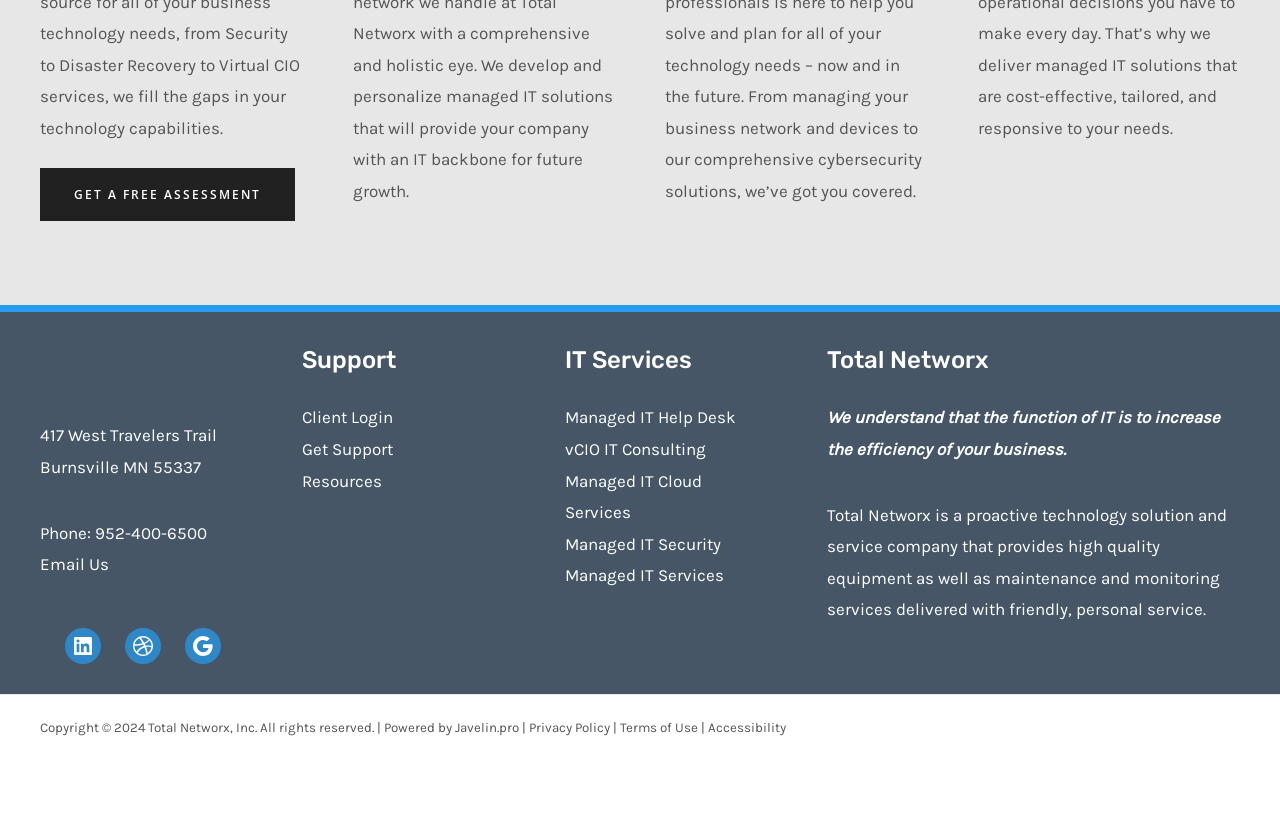Identify the coordinates of the bounding box for the element that must be clicked to accomplish the instruction: "Check LinkedIn".

[0.051, 0.771, 0.079, 0.815]